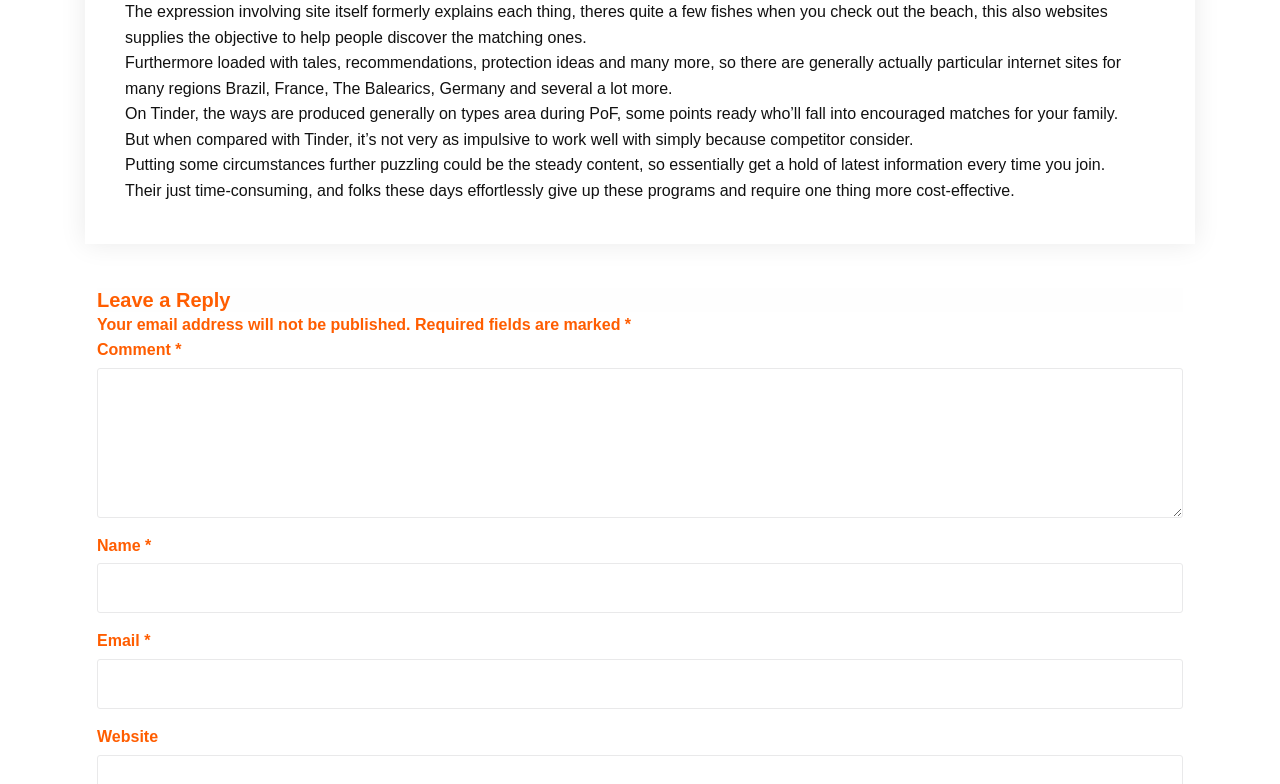Provide a brief response to the question below using one word or phrase:
What type of content does the website provide?

Advice and recommendations